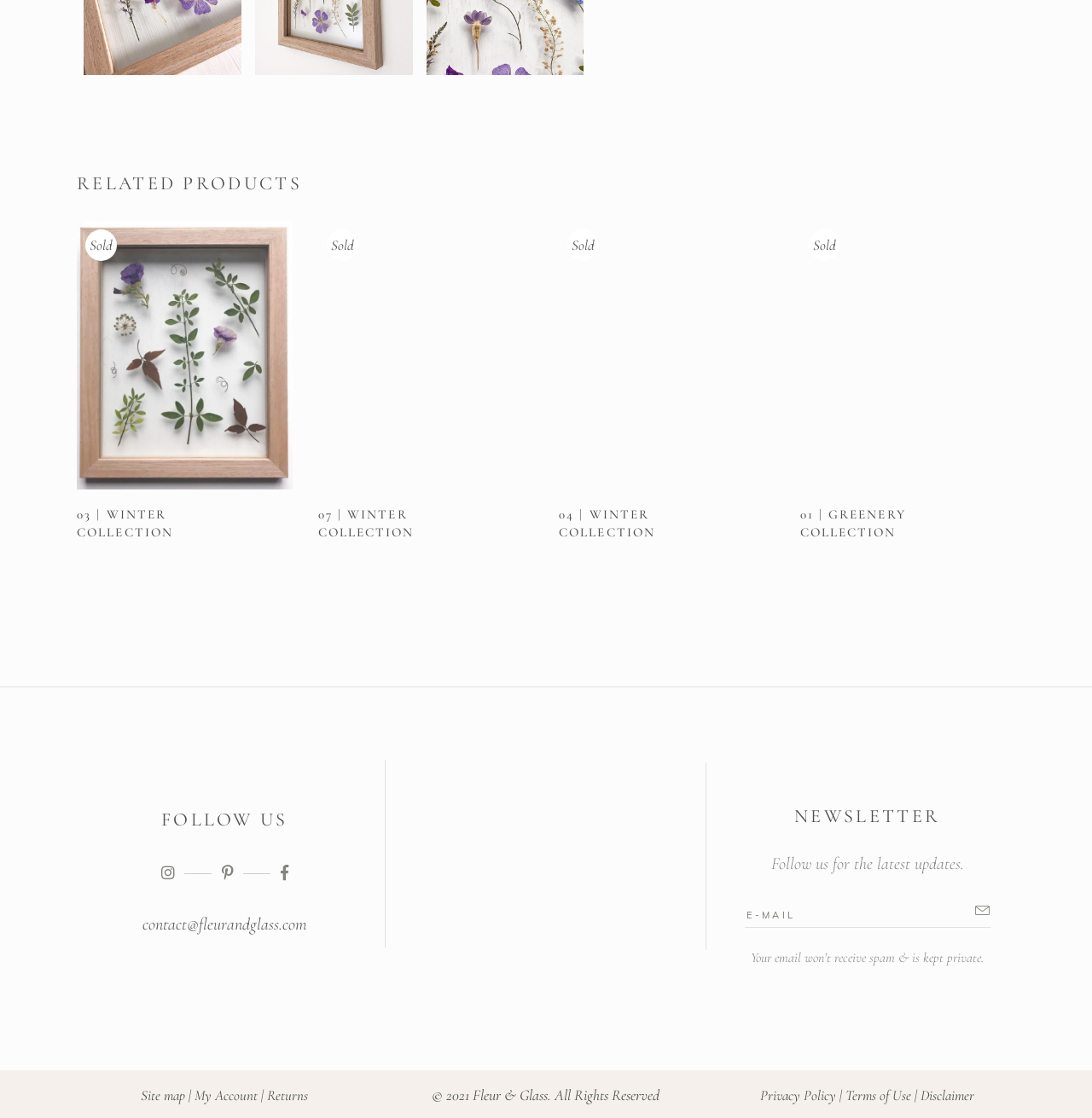Please find the bounding box for the UI component described as follows: "03 | Winter Collection".

[0.07, 0.453, 0.159, 0.483]